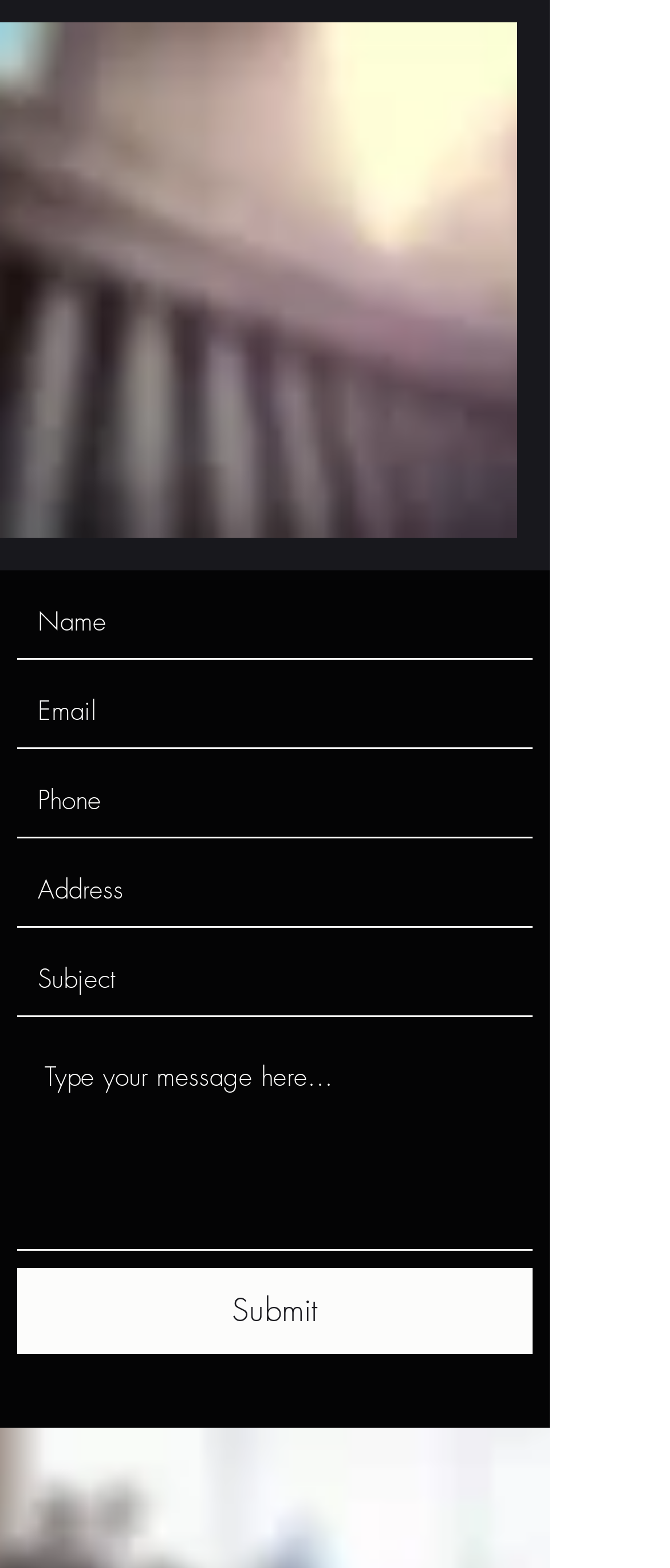What happens when the button is clicked?
Ensure your answer is thorough and detailed.

When the 'Submit' button is clicked, the form data will be submitted, likely sending the user's input to the website's server for processing.